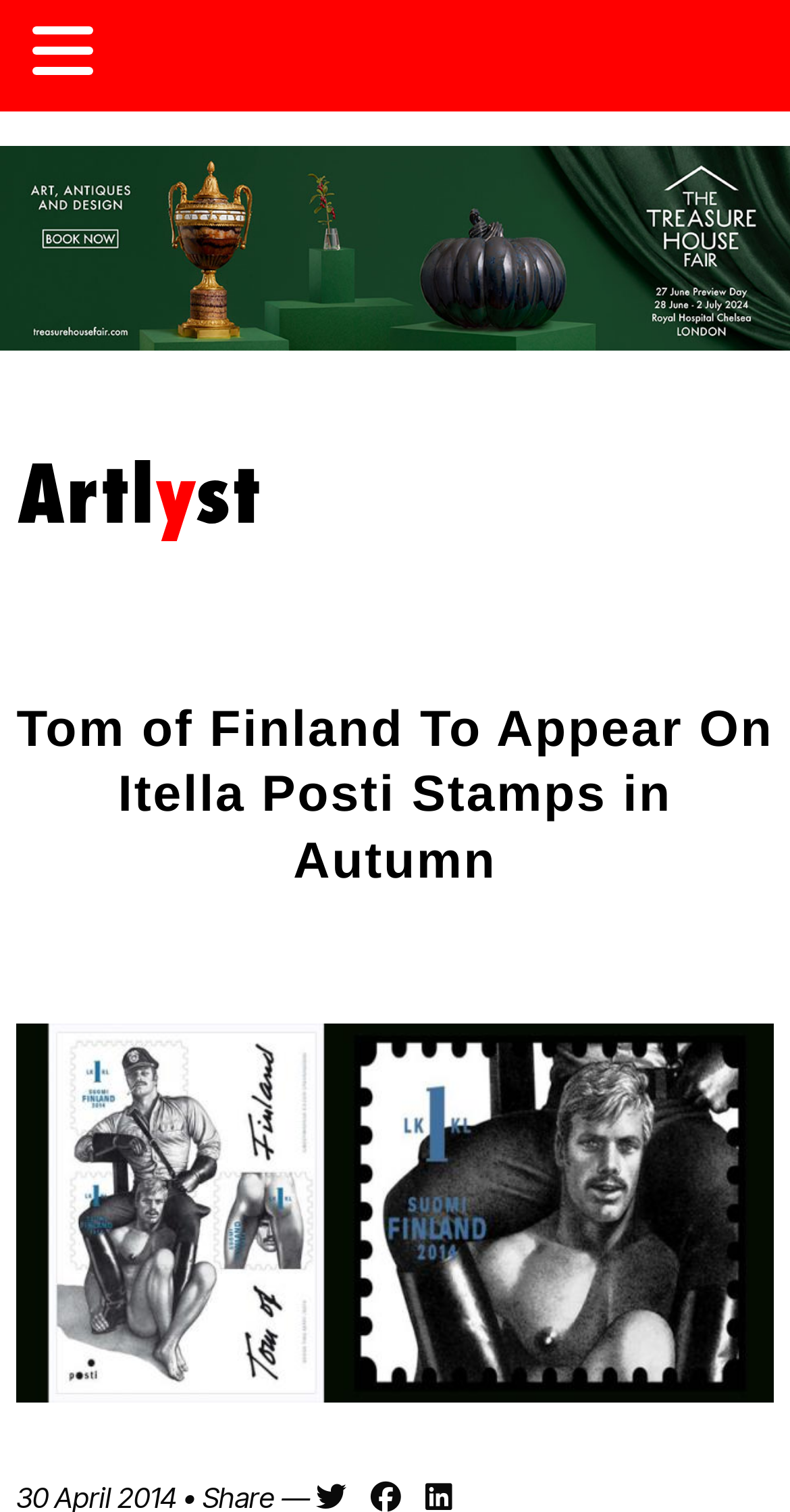Predict the bounding box coordinates of the UI element that matches this description: "alt="Artlyst"". The coordinates should be in the format [left, top, right, bottom] with each value between 0 and 1.

[0.021, 0.304, 0.331, 0.364]